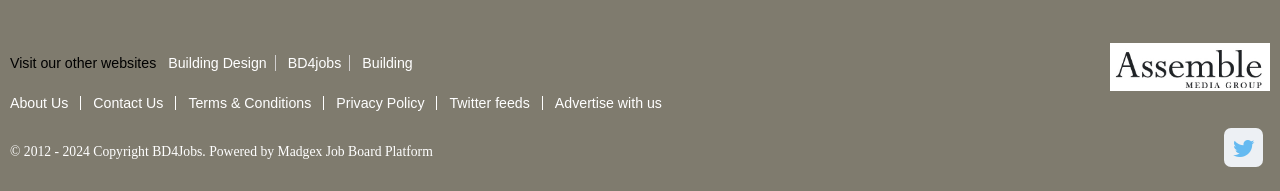Determine the bounding box coordinates of the area to click in order to meet this instruction: "View Advertise with us page".

[0.433, 0.496, 0.517, 0.58]